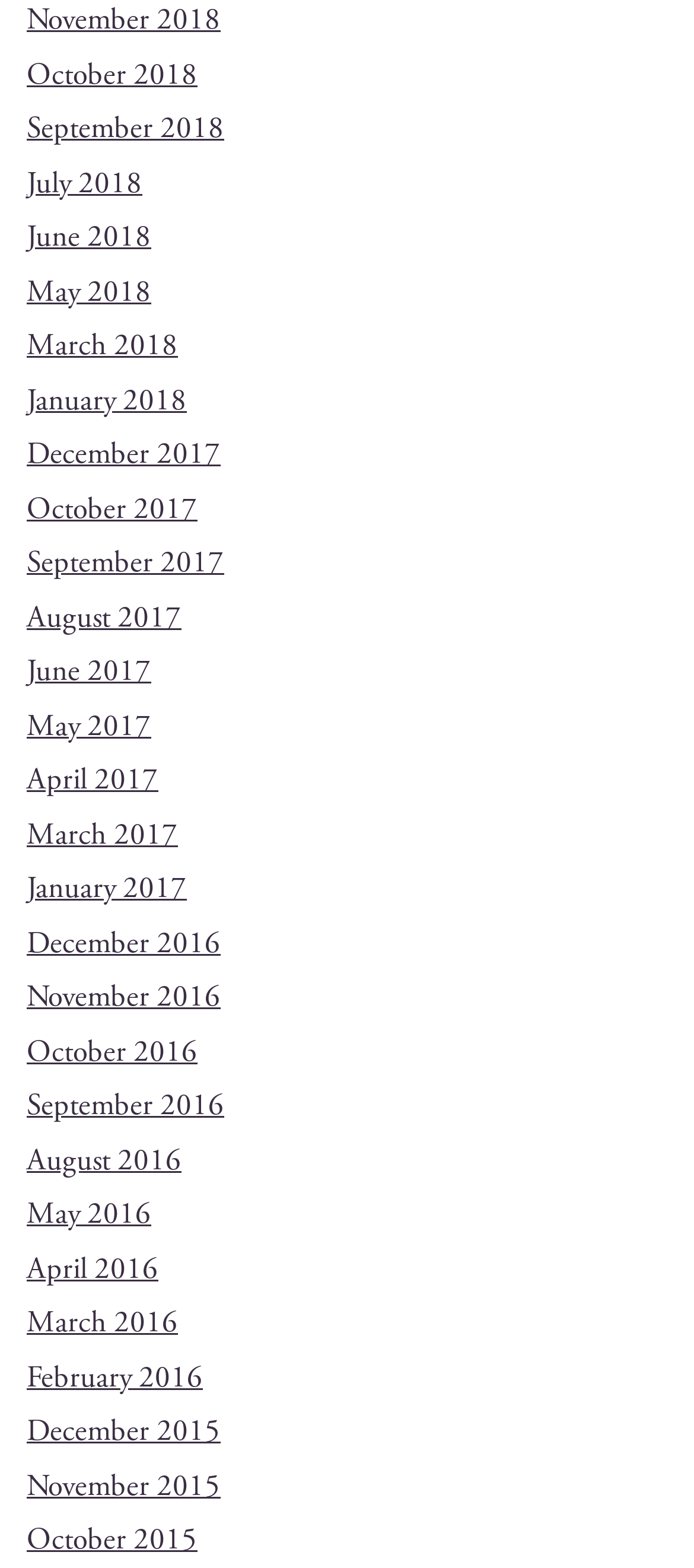Give a concise answer using one word or a phrase to the following question:
Are there any links for the month of February?

Yes